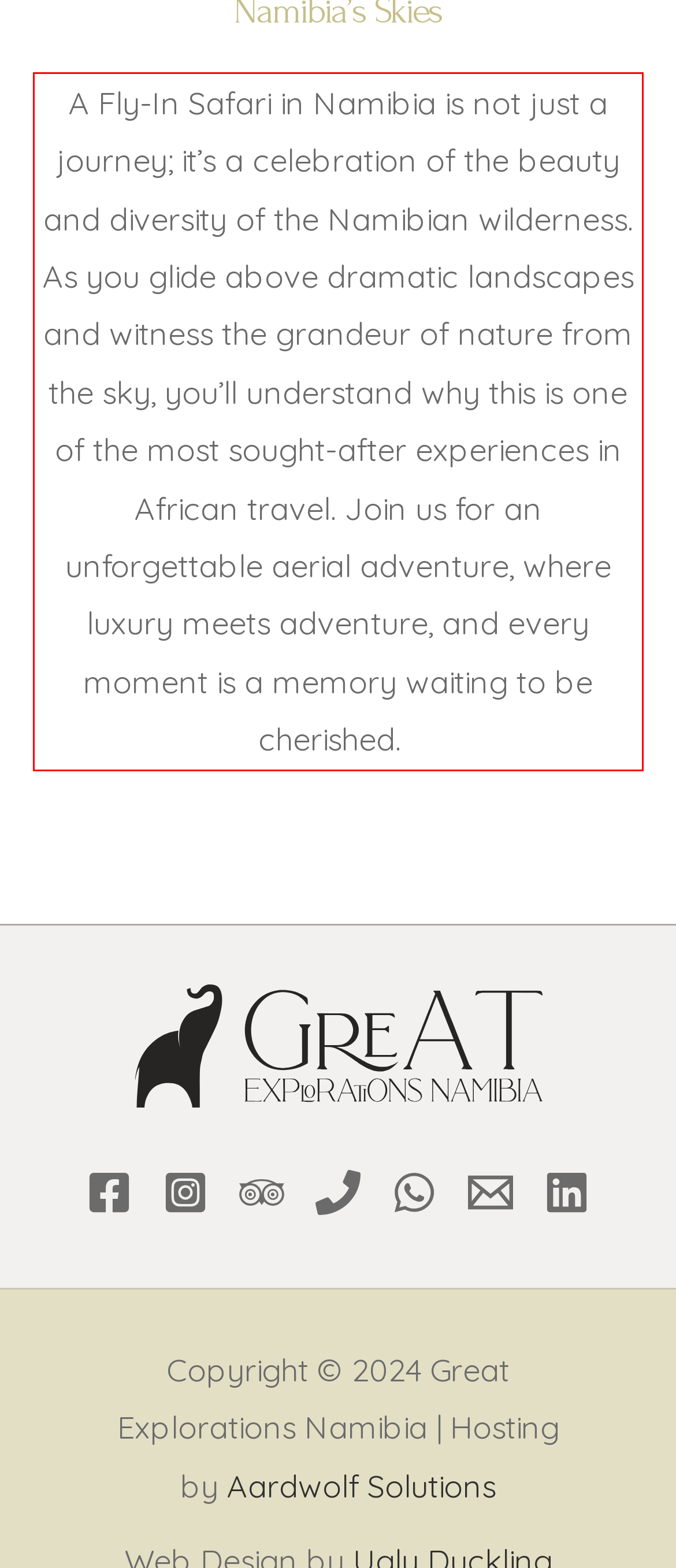You are given a screenshot showing a webpage with a red bounding box. Perform OCR to capture the text within the red bounding box.

A Fly-In Safari in Namibia is not just a journey; it’s a celebration of the beauty and diversity of the Namibian wilderness. As you glide above dramatic landscapes and witness the grandeur of nature from the sky, you’ll understand why this is one of the most sought-after experiences in African travel. Join us for an unforgettable aerial adventure, where luxury meets adventure, and every moment is a memory waiting to be cherished.